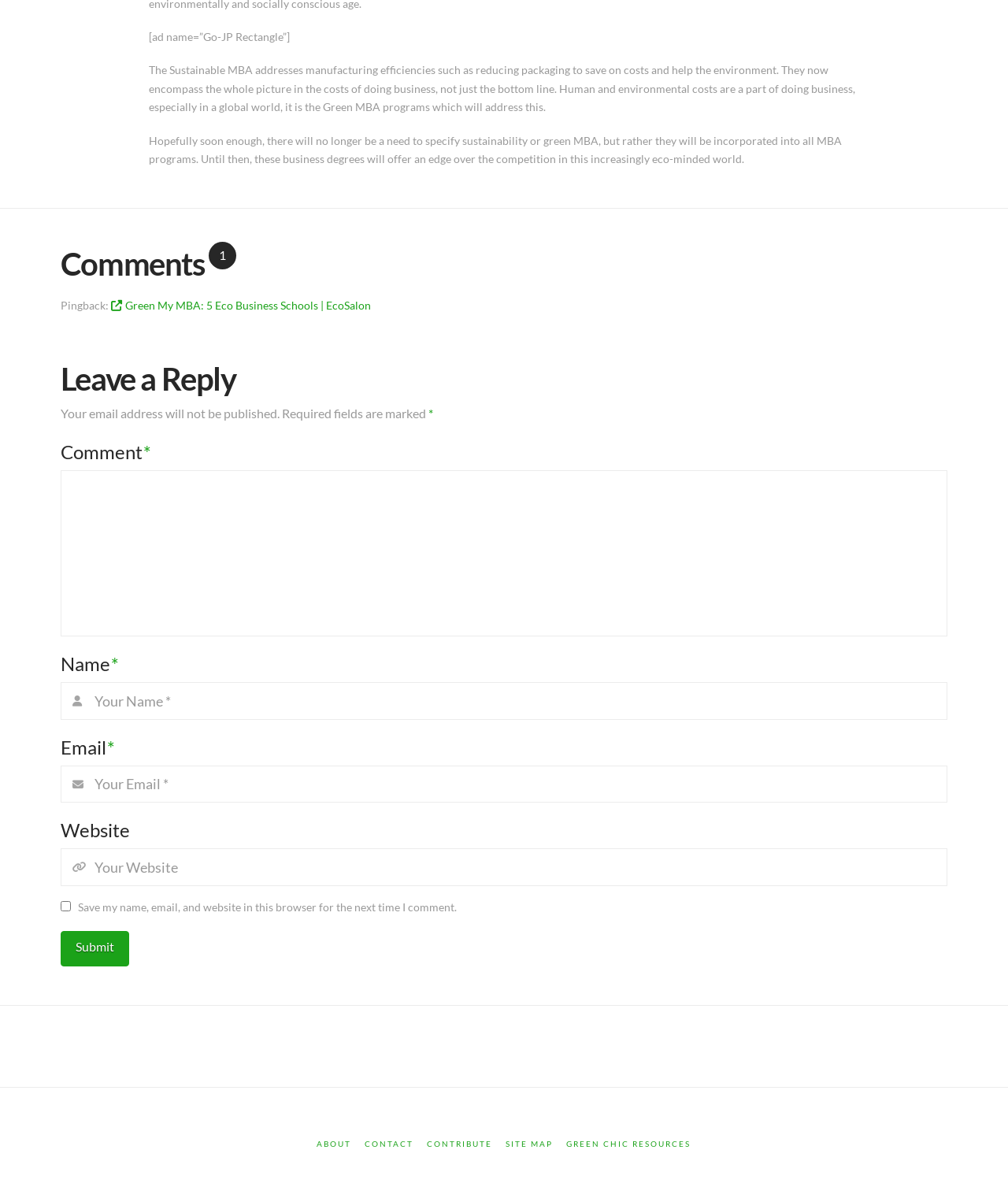Determine the bounding box for the HTML element described here: "parent_node: Website name="url" placeholder="Your Website"". The coordinates should be given as [left, top, right, bottom] with each number being a float between 0 and 1.

[0.06, 0.708, 0.94, 0.74]